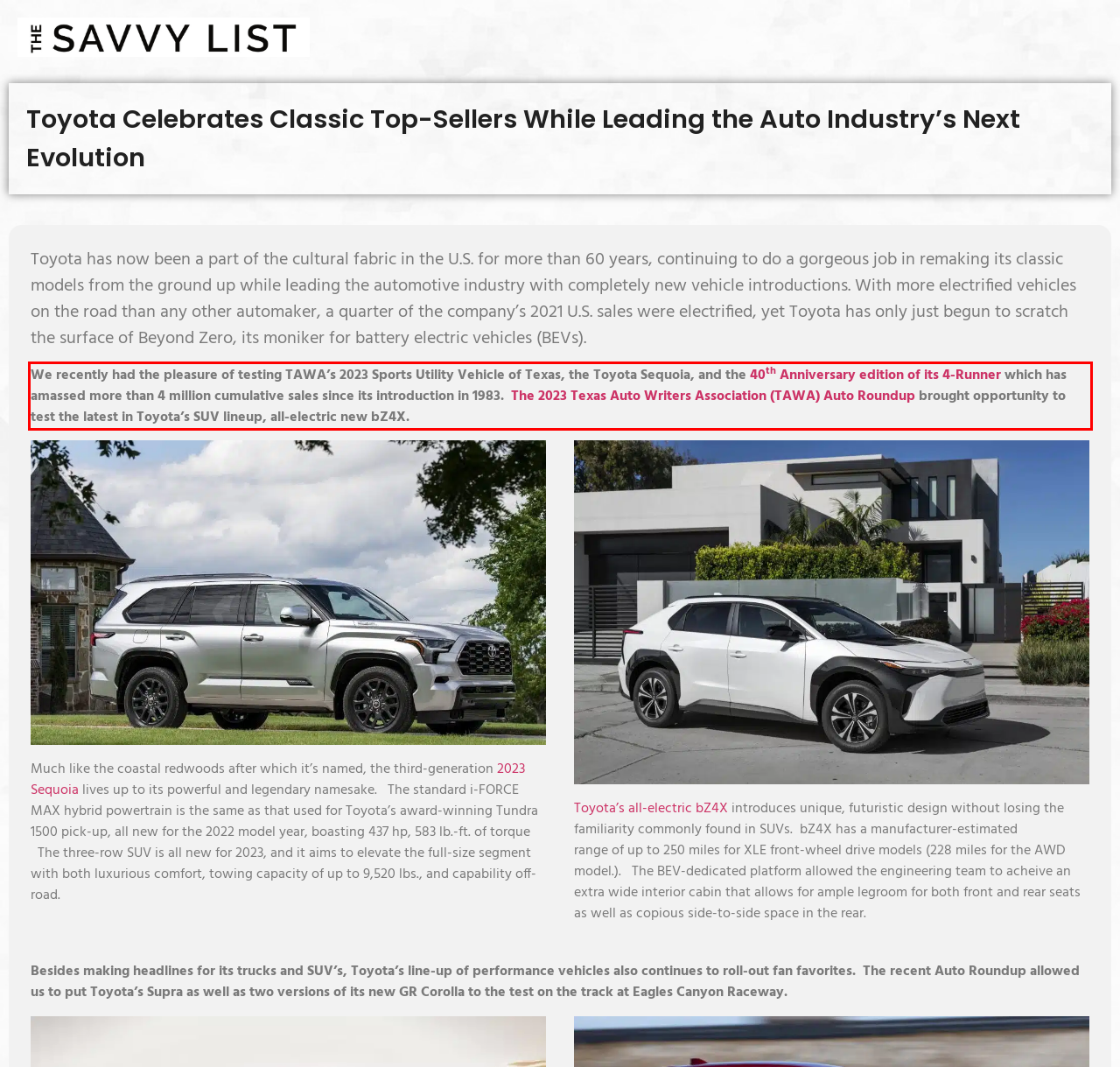Please analyze the provided webpage screenshot and perform OCR to extract the text content from the red rectangle bounding box.

We recently had the pleasure of testing TAWA’s 2023 Sports Utility Vehicle of Texas, the Toyota Sequoia, and the 40th Anniversary edition of its 4-Runner which has amassed more than 4 million cumulative sales since its introduction in 1983. The 2023 Texas Auto Writers Association (TAWA) Auto Roundup brought opportunity to test the latest in Toyota’s SUV lineup, all-electric new bZ4X.